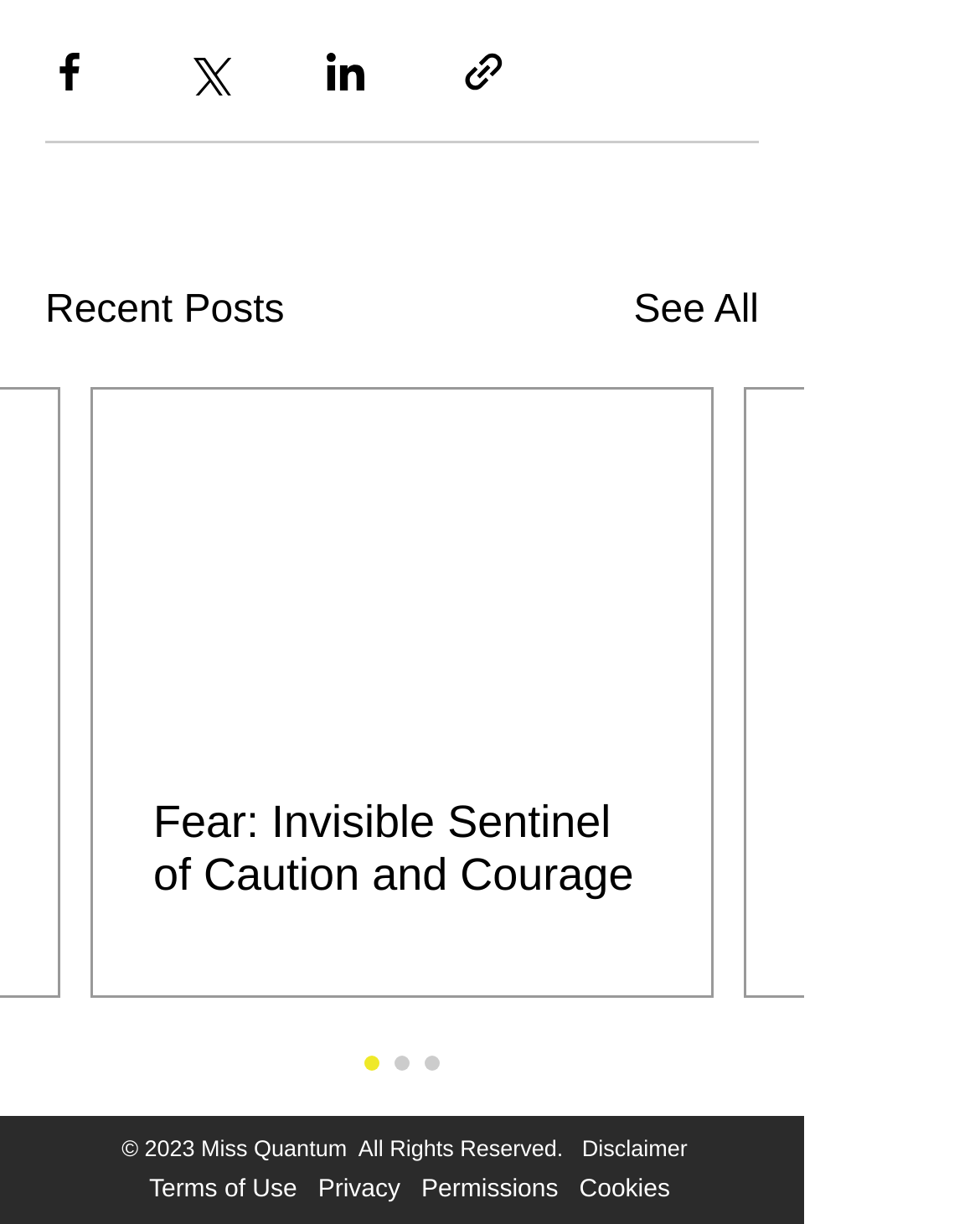Determine the bounding box coordinates of the clickable region to carry out the instruction: "View recent posts".

[0.046, 0.229, 0.29, 0.279]